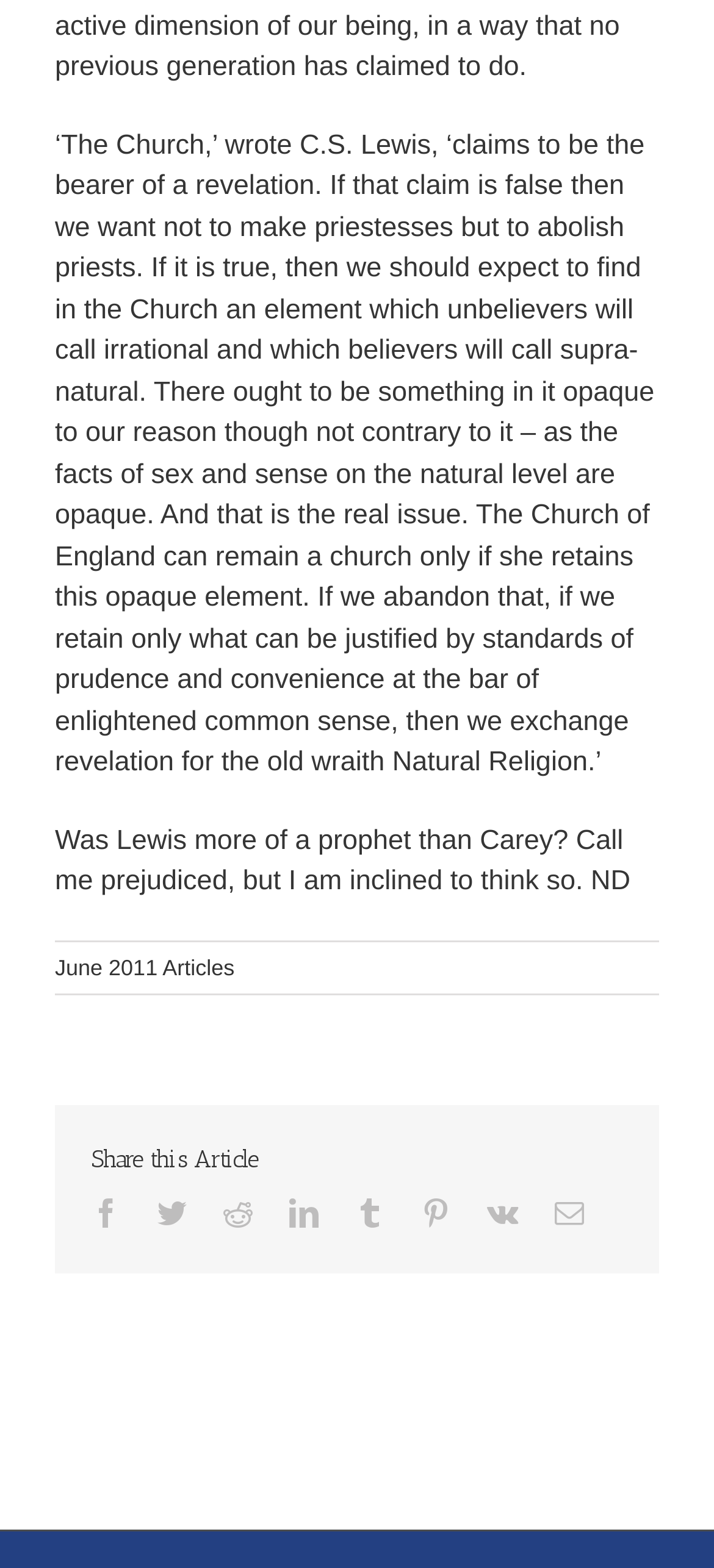How many social media platforms are available to share the article?
Using the picture, provide a one-word or short phrase answer.

8